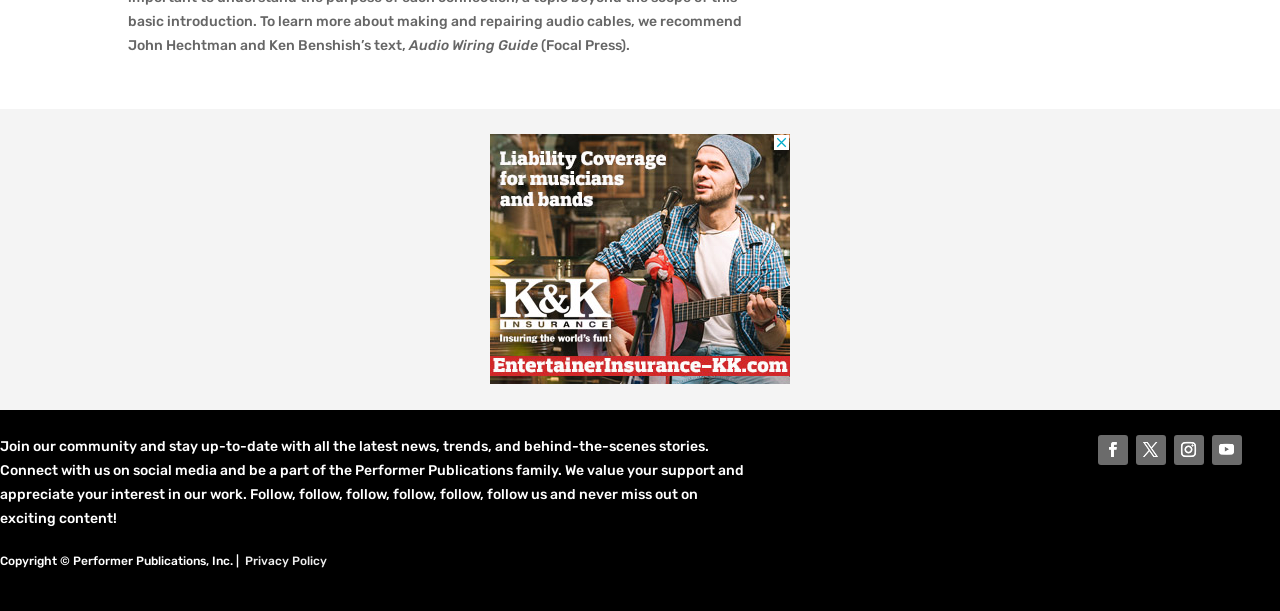What is the purpose of the 'Privacy Policy' link?
Give a detailed response to the question by analyzing the screenshot.

The webpage has a link element with the content 'Privacy Policy' at the bottom, suggesting that the purpose of this link is to allow users to view the privacy policy of the webpage.